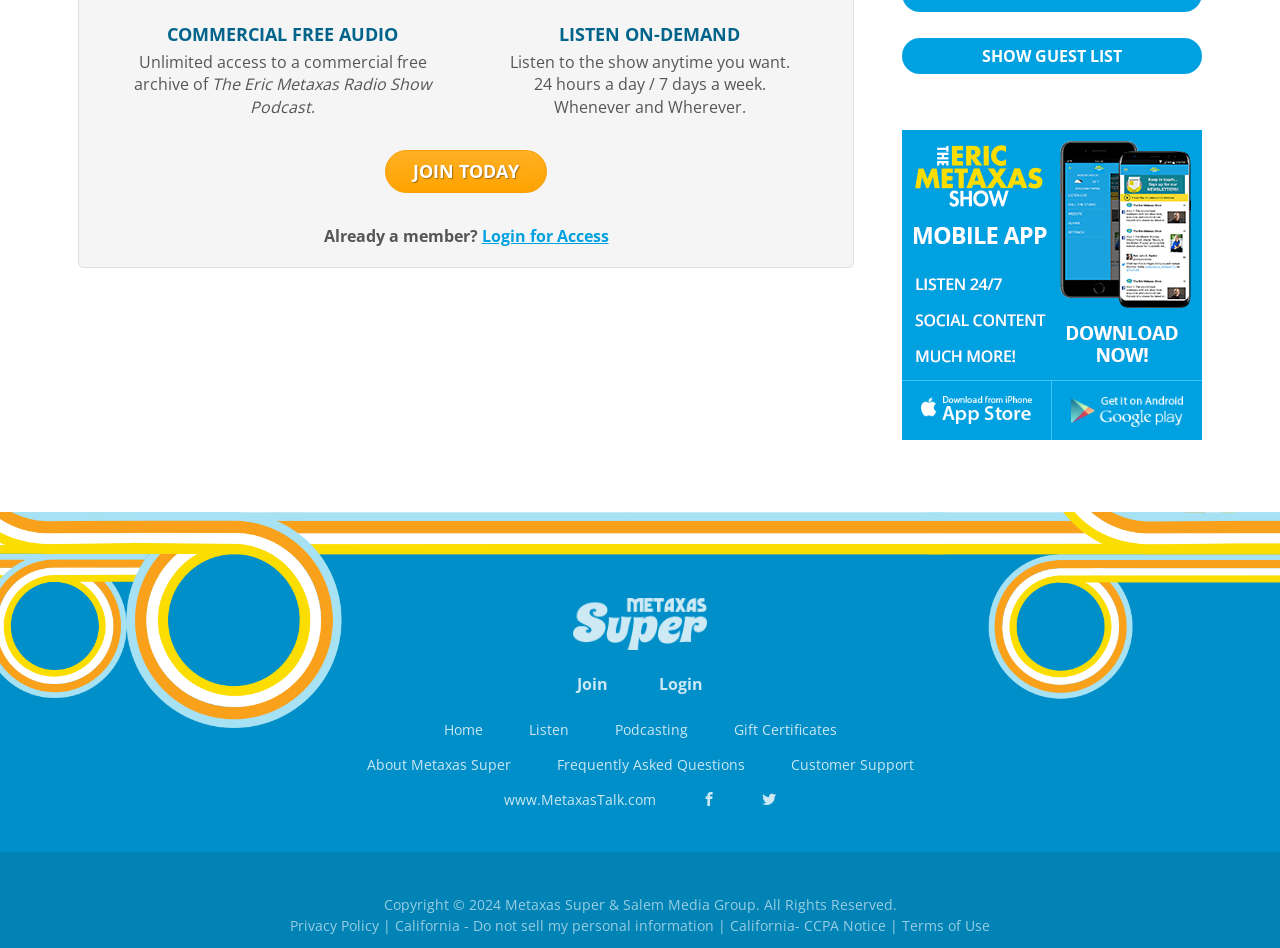Bounding box coordinates should be in the format (top-left x, top-left y, bottom-right x, bottom-right y) and all values should be floating point numbers between 0 and 1. Determine the bounding box coordinate for the UI element described as: www.MetaxasTalk.com

[0.394, 0.825, 0.512, 0.862]